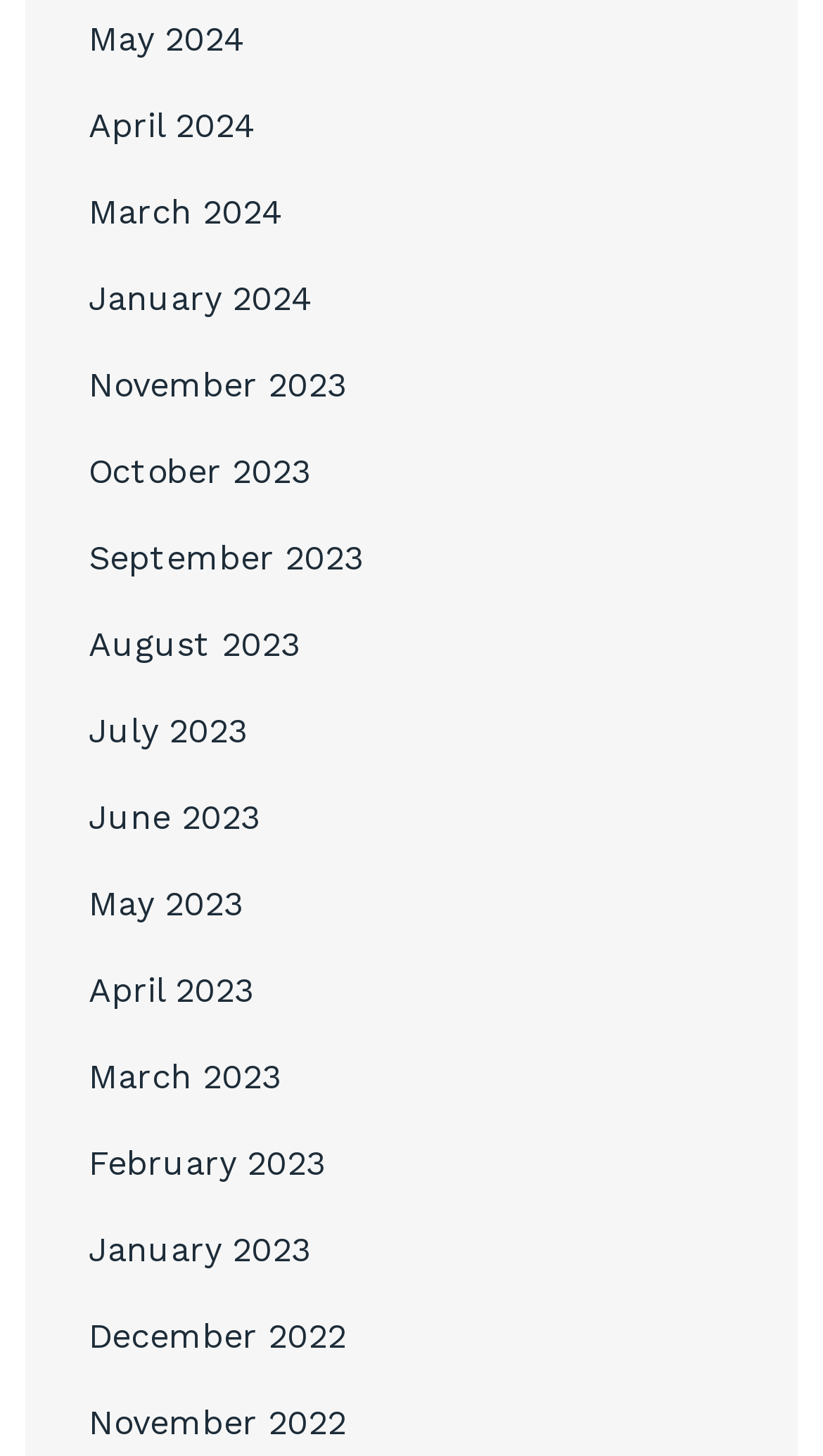What is the earliest month listed?
Use the information from the screenshot to give a comprehensive response to the question.

I looked at the list of link elements with month names and found that 'November 2022' has the smallest y1 coordinate value, indicating it is located at the bottom of the list, making it the earliest month listed.